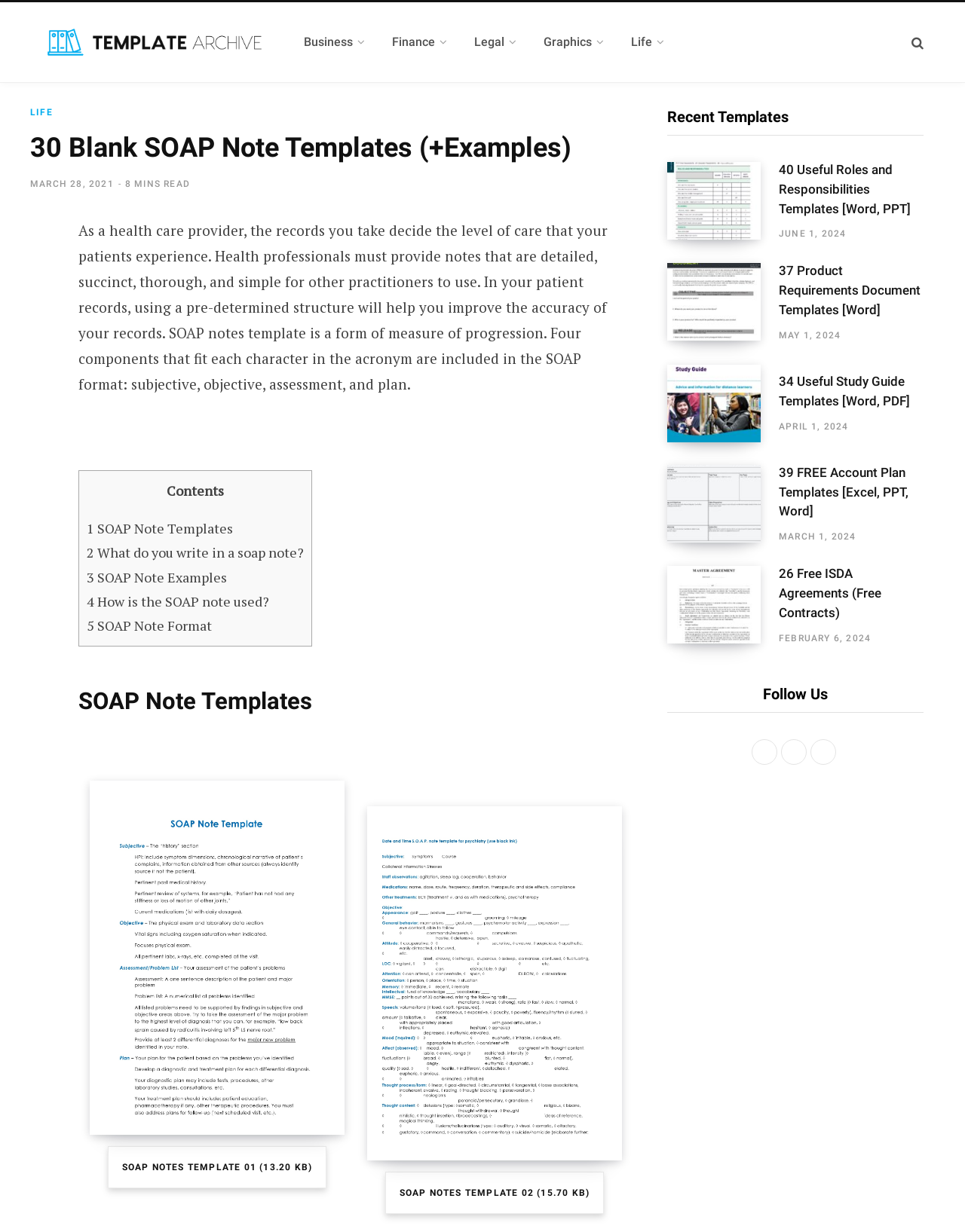Could you locate the bounding box coordinates for the section that should be clicked to accomplish this task: "Click the 'Contact Us' link".

None